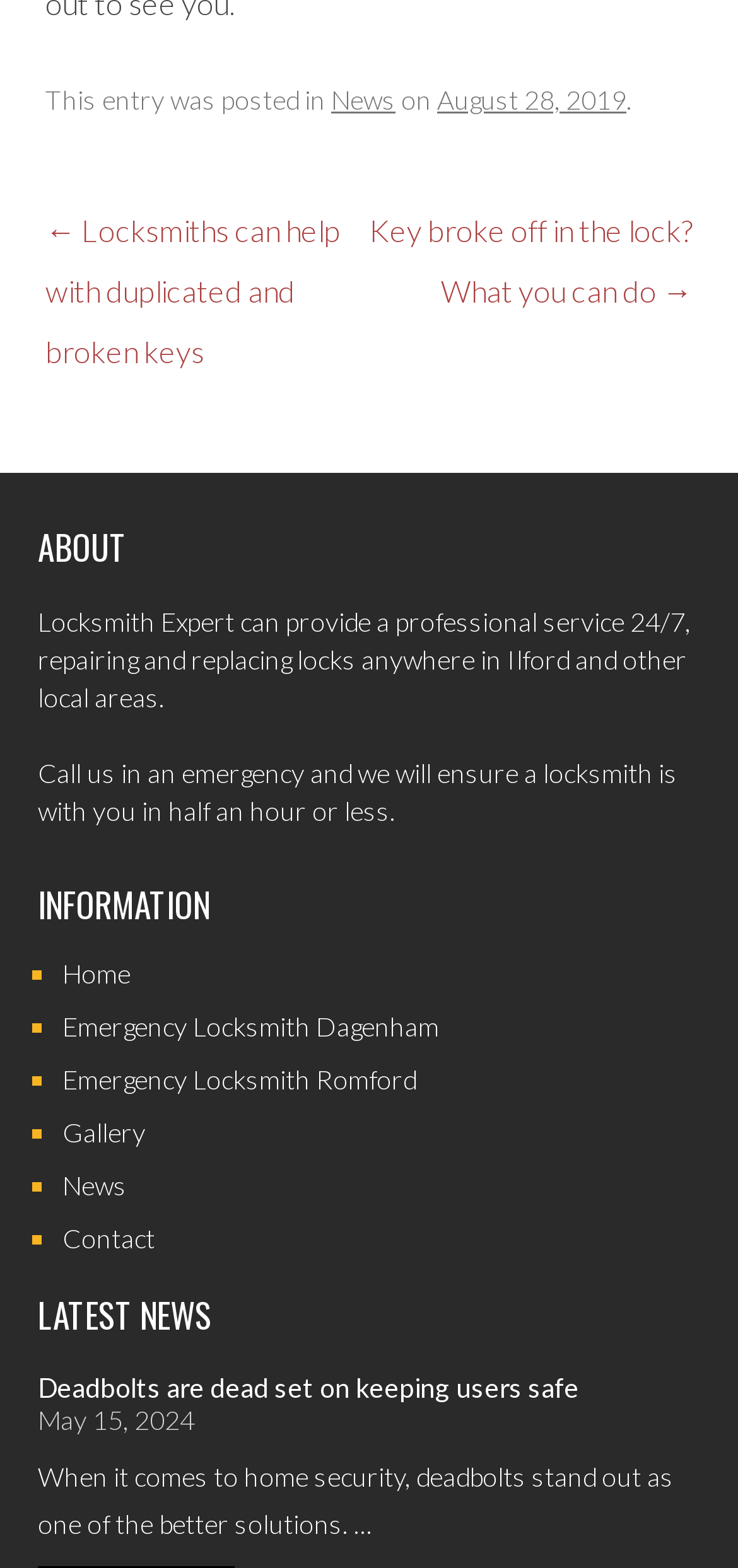Locate the bounding box coordinates of the clickable area needed to fulfill the instruction: "Click on the 'News' link".

[0.449, 0.053, 0.536, 0.073]